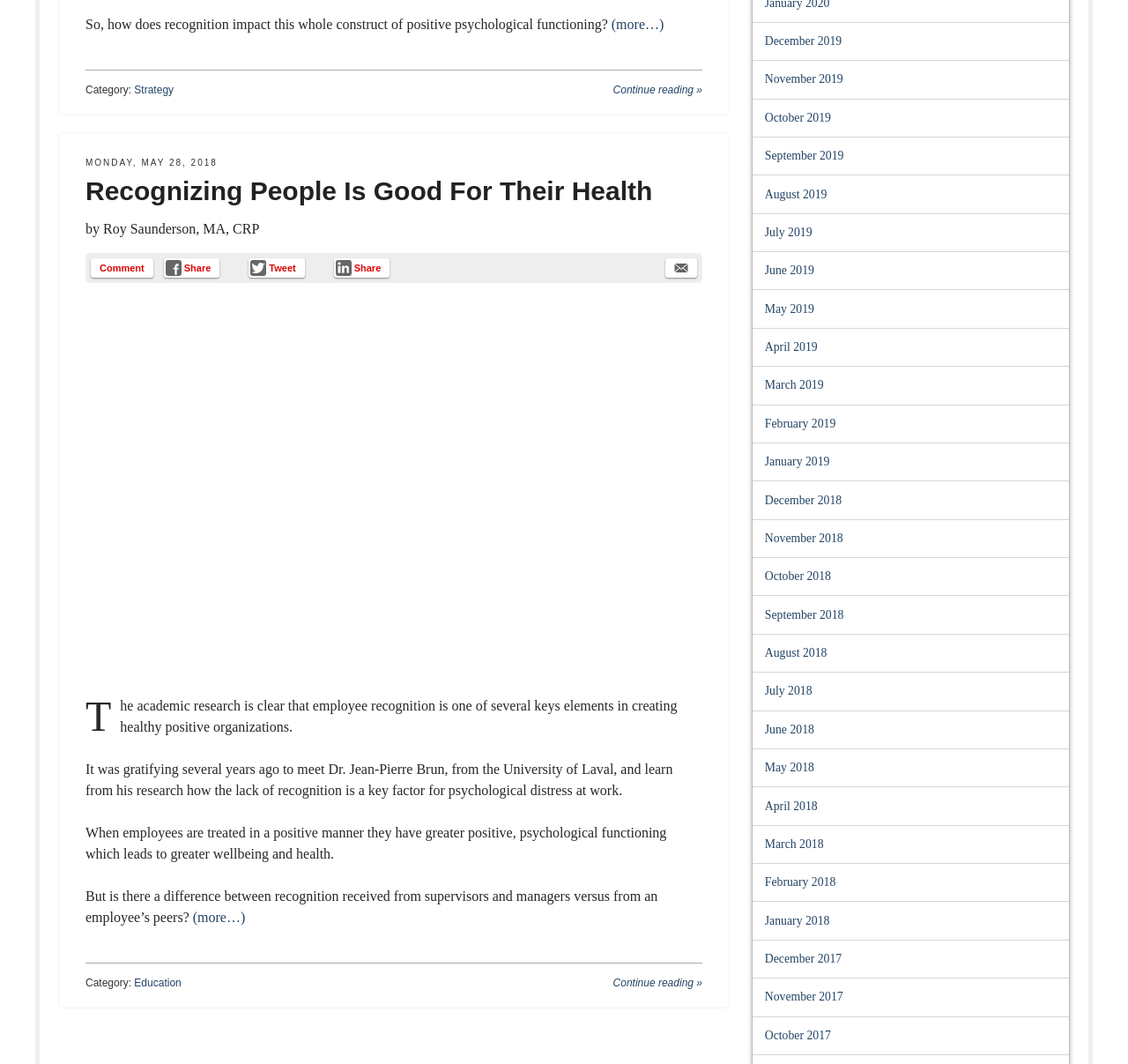Specify the bounding box coordinates of the element's area that should be clicked to execute the given instruction: "Read more about recognizing people is good for their health". The coordinates should be four float numbers between 0 and 1, i.e., [left, top, right, bottom].

[0.171, 0.855, 0.217, 0.869]